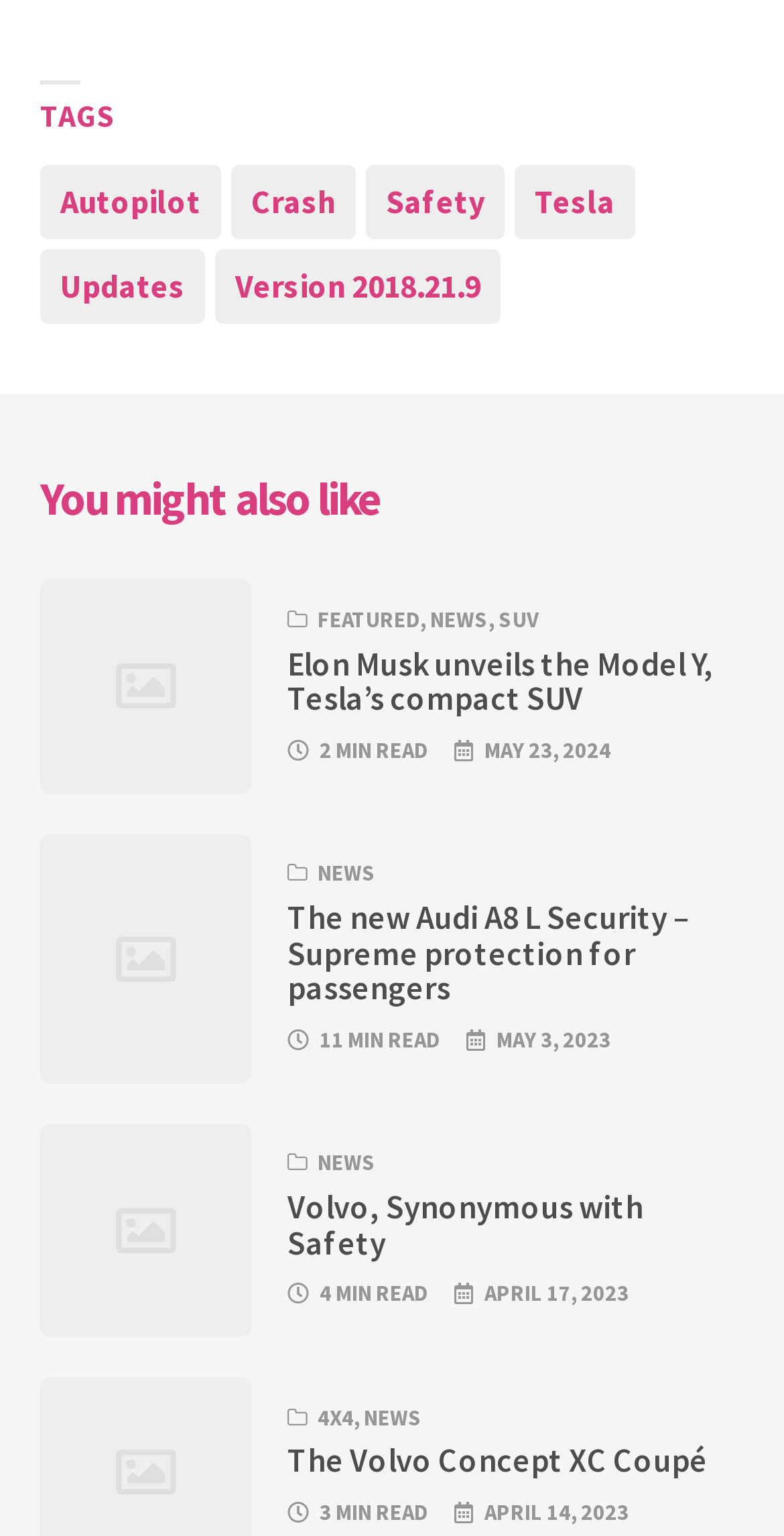Please give the bounding box coordinates of the area that should be clicked to fulfill the following instruction: "Explore the news about the new Audi A8 L Security". The coordinates should be in the format of four float numbers from 0 to 1, i.e., [left, top, right, bottom].

[0.367, 0.583, 0.88, 0.656]